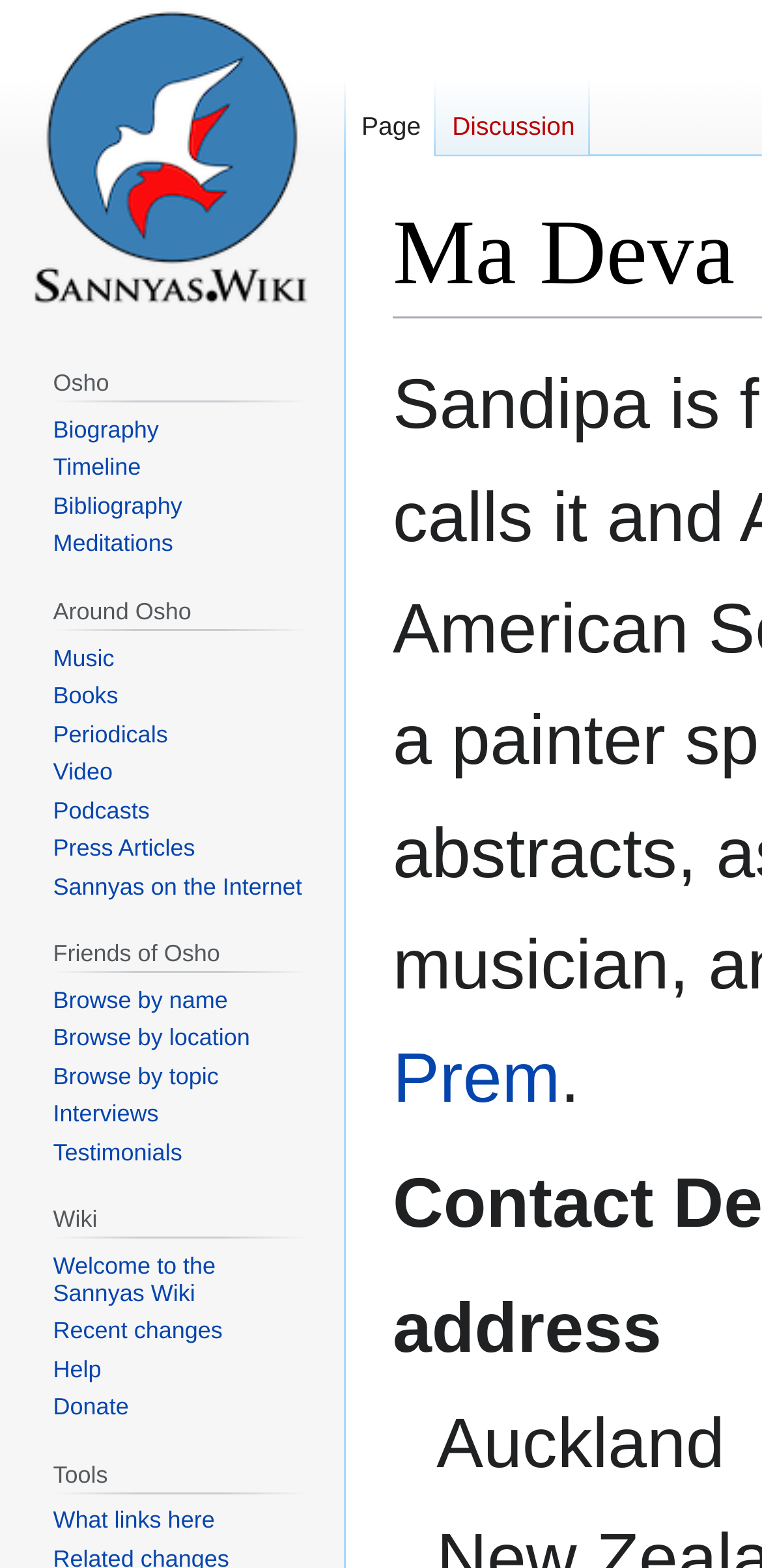What is the first link under the 'Osho' navigation?
From the details in the image, provide a complete and detailed answer to the question.

I found the answer by examining the navigation element 'Osho' and its child elements, which include a heading 'Osho' and several links. The first link is 'Biography'.